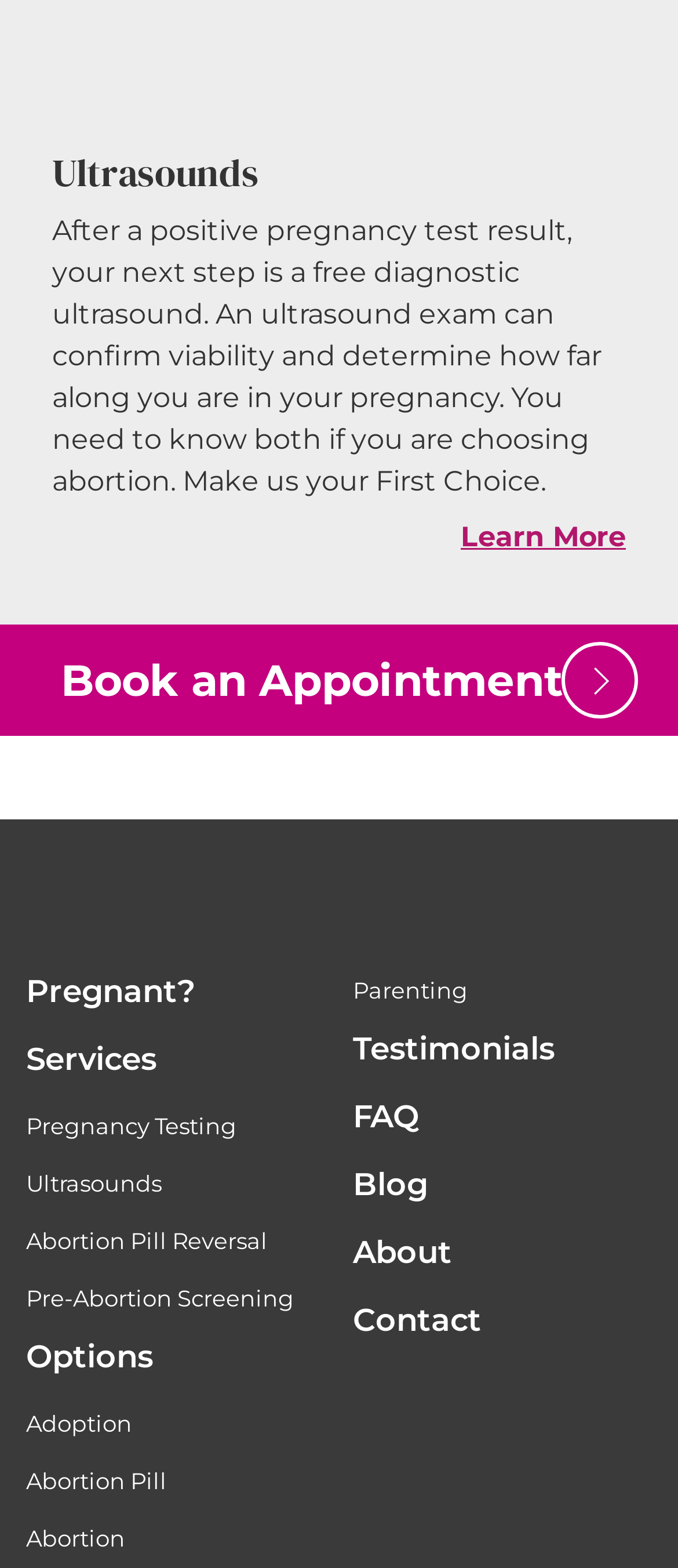Specify the bounding box coordinates of the area that needs to be clicked to achieve the following instruction: "Click on the 'Ultrasounds' link".

[0.077, 0.093, 0.382, 0.126]